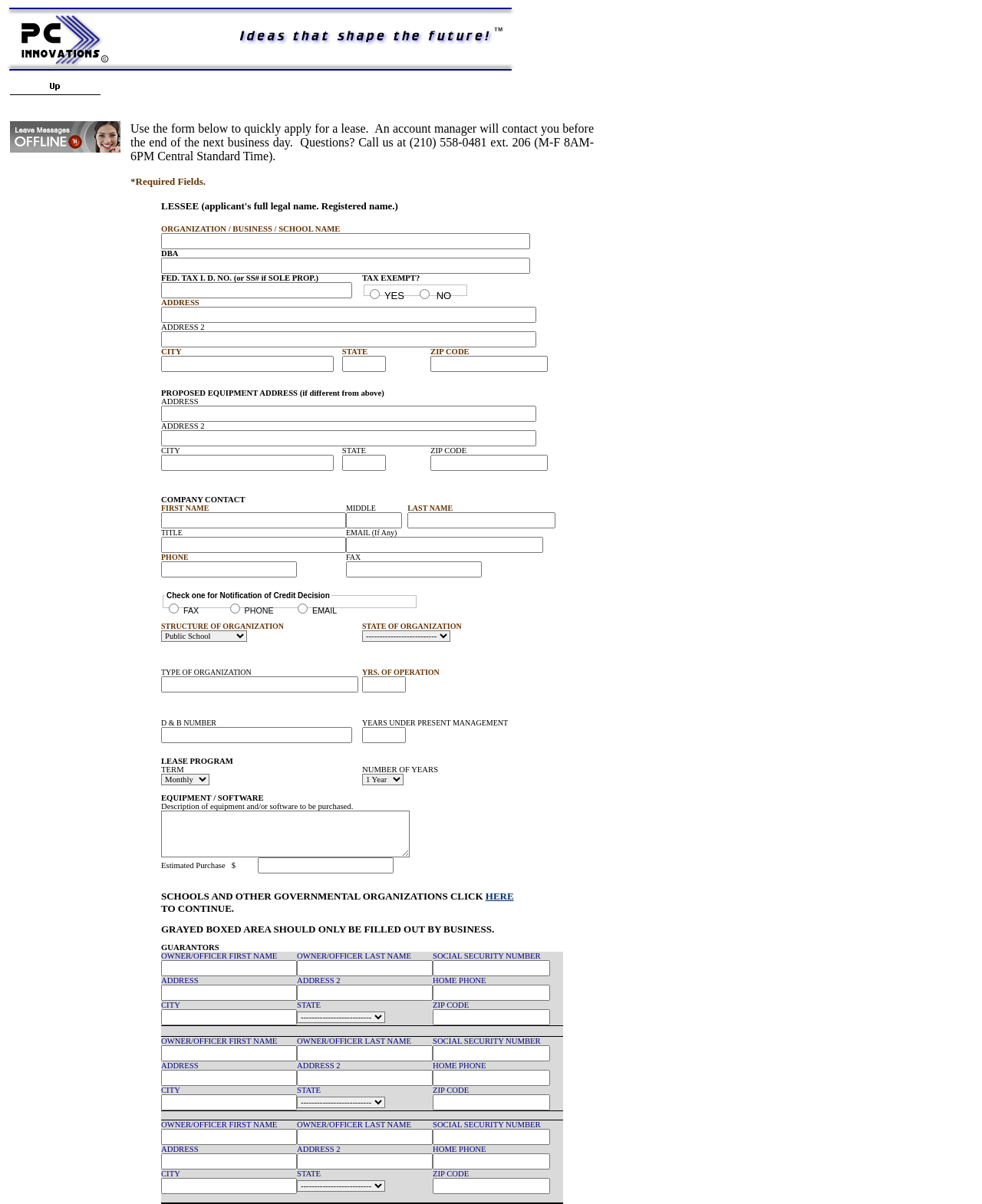Please pinpoint the bounding box coordinates for the region I should click to adhere to this instruction: "Read article 'Biography of a Lost World'".

None